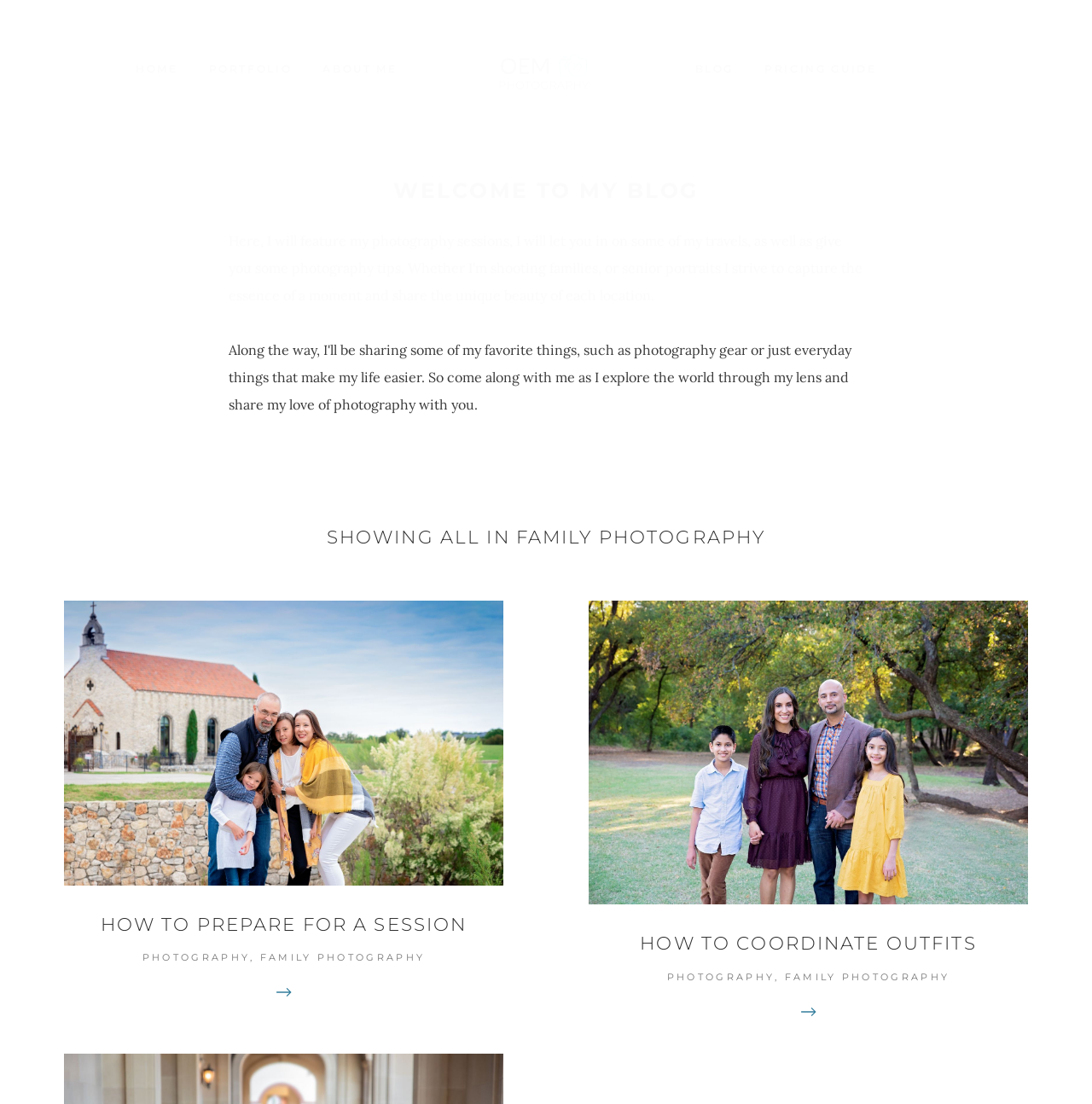Produce a meticulous description of the webpage.

The webpage is a blog focused on OEM Photography, specifically family photography. At the bottom of the page, there is a cookie consent dialog with a message explaining the use of essential and non-essential cookies. The dialog has two buttons, "Decline" and "Accept", and a "Learn more" link.

Above the cookie dialog, the main content of the page is divided into sections. There is a heading "SHOWING ALL IN FAMILY PHOTOGRAPHY" at the top. Below this heading, there are two links with images and headings. The first link is "HOW TO PREPARE FOR A SESSION" with an image above it, and the second link is "HOW TO COORDINATE OUTFITS" with an image above it as well. The second link also has another image below it, and a heading "DOWN TOWN FRISCO" at the very bottom of the page.